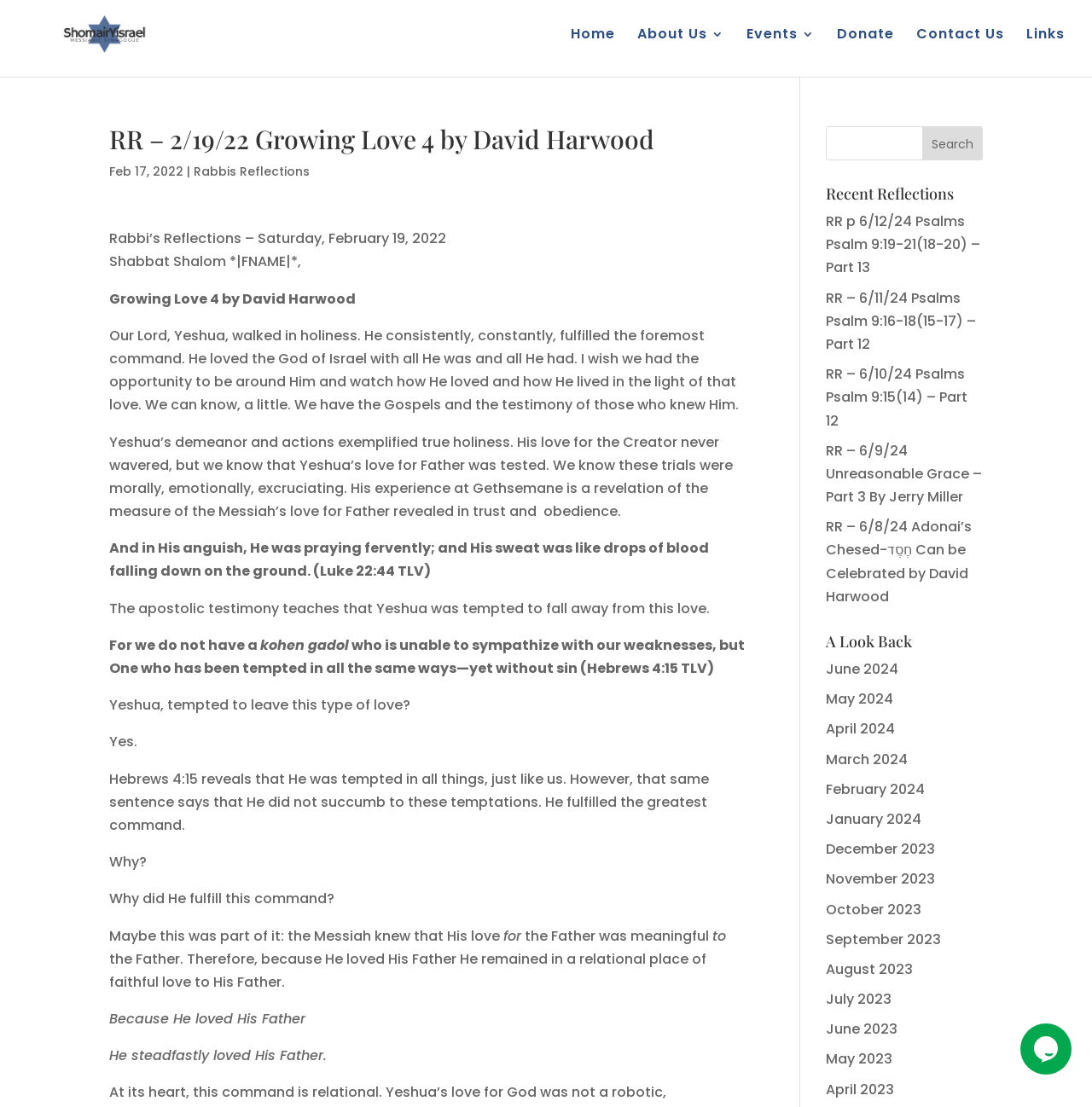Offer a meticulous description of the webpage's structure and content.

This webpage is a blog post titled "Rabbi's Reflections – Saturday, February 19, 2022" by David Harwood. At the top of the page, there is a navigation menu with links to "Home", "About Us 3", "Events 3", "Donate", "Contact Us", and "Links". Below the navigation menu, there is a heading that displays the title of the blog post.

The main content of the blog post is a reflection on the concept of love and holiness, with references to biblical passages. The text is divided into several paragraphs, with the author discussing the importance of loving God with all one's heart, soul, and mind. The author also reflects on the temptation of Jesus and how he remained faithful to God despite being tempted.

On the right-hand side of the page, there is a search bar with a button labeled "Search". Below the search bar, there is a section titled "Recent Reflections" that lists several links to other blog posts. Further down, there is a section titled "A Look Back" that lists links to archived blog posts organized by month, from June 2024 to April 2023.

At the very bottom of the page, there is a chat widget iframe.